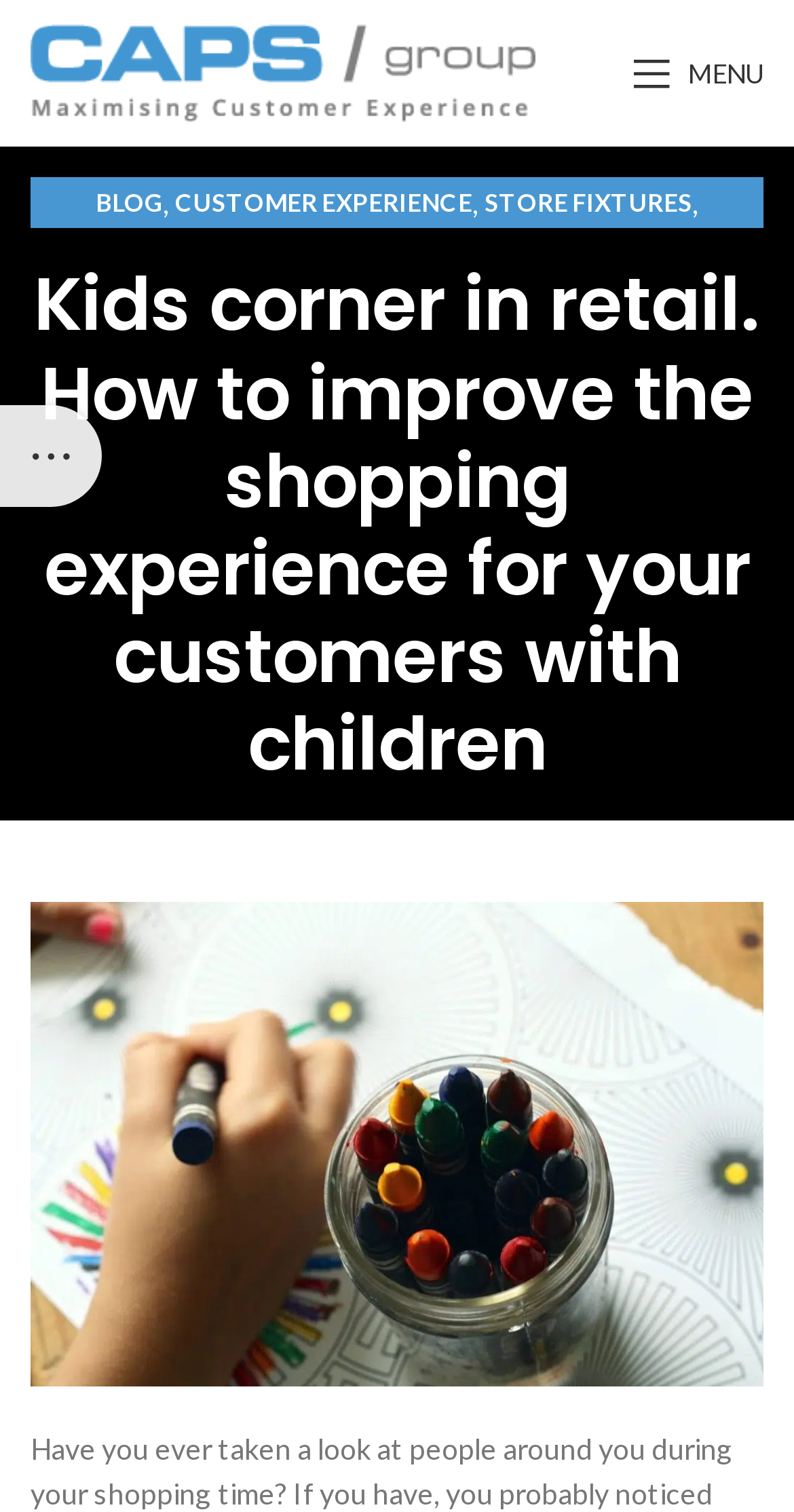Convey a detailed summary of the webpage, mentioning all key elements.

The webpage is about CAPS Group, a company that provides store fixtures to improve customer experiences, with a focus on kids' corners in retail. At the top left of the page, there is a site logo, accompanied by an image of the CAPS Group. 

To the top right, there is a link to open a mobile menu, which is labeled as "MENU". Below the logo, there is a navigation menu with links to "BLOG", "CUSTOMER EXPERIENCE", "STORE FIXTURES", and "RETAIL TRENDS". 

The main content of the page is headed by a title that reads "Kids corner in retail. How to improve the shopping experience for your customers with children". Below the title, there is a large image related to kids' corners in retail, taking up most of the page's width. 

On the left side of the page, there is a sidebar link, represented by an icon.